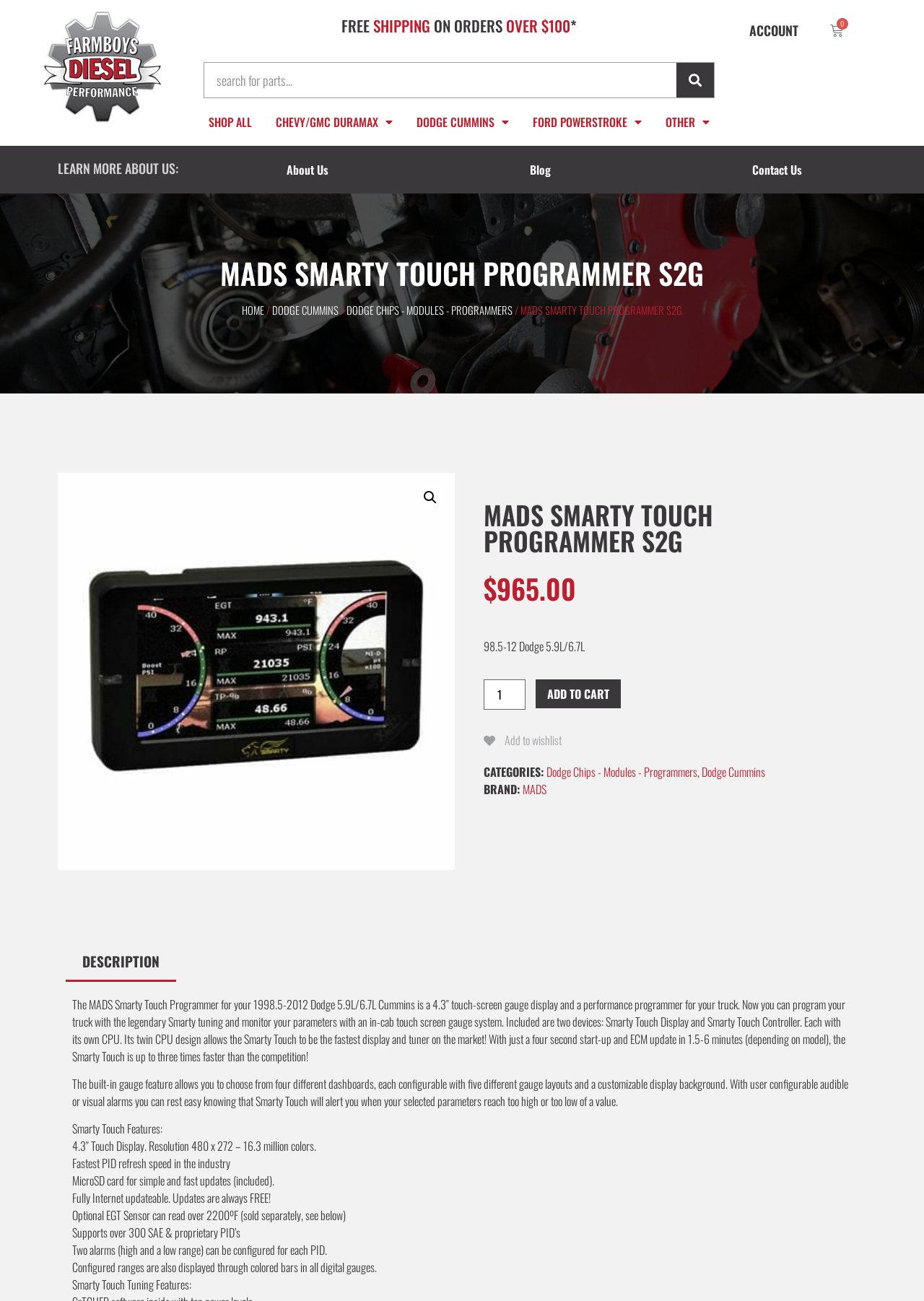What is the free shipping threshold?
Please ensure your answer is as detailed and informative as possible.

I found the answer by looking at the top section of the webpage, where it says 'FREE SHIPPING ON ORDERS OVER $100'. This indicates that the free shipping threshold is over $100.